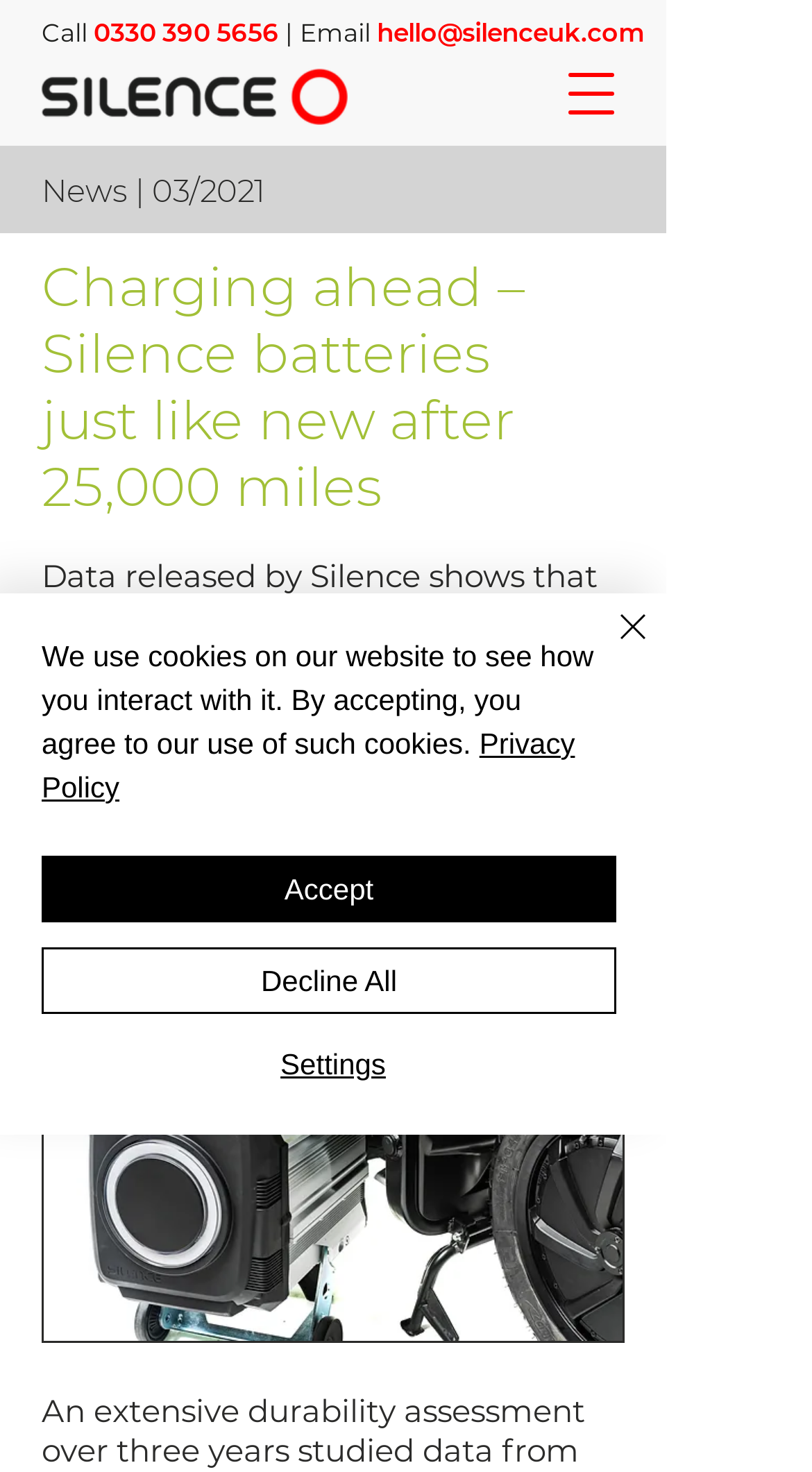Determine the bounding box coordinates of the clickable element to complete this instruction: "Quick actions". Provide the coordinates in the format of four float numbers between 0 and 1, [left, top, right, bottom].

[0.651, 0.678, 0.779, 0.748]